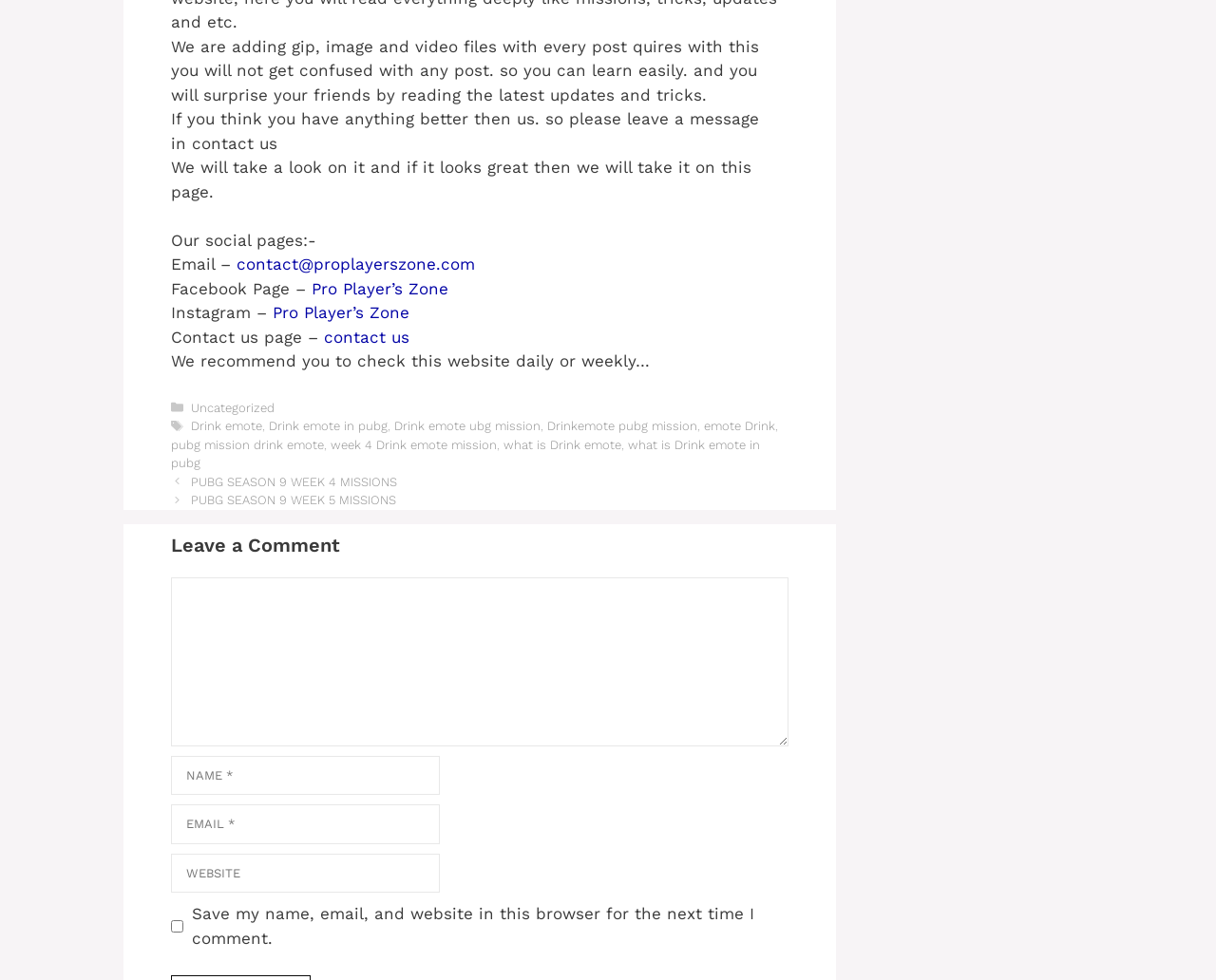Please determine the bounding box coordinates of the section I need to click to accomplish this instruction: "Click the 'contact us' link".

[0.266, 0.334, 0.337, 0.353]